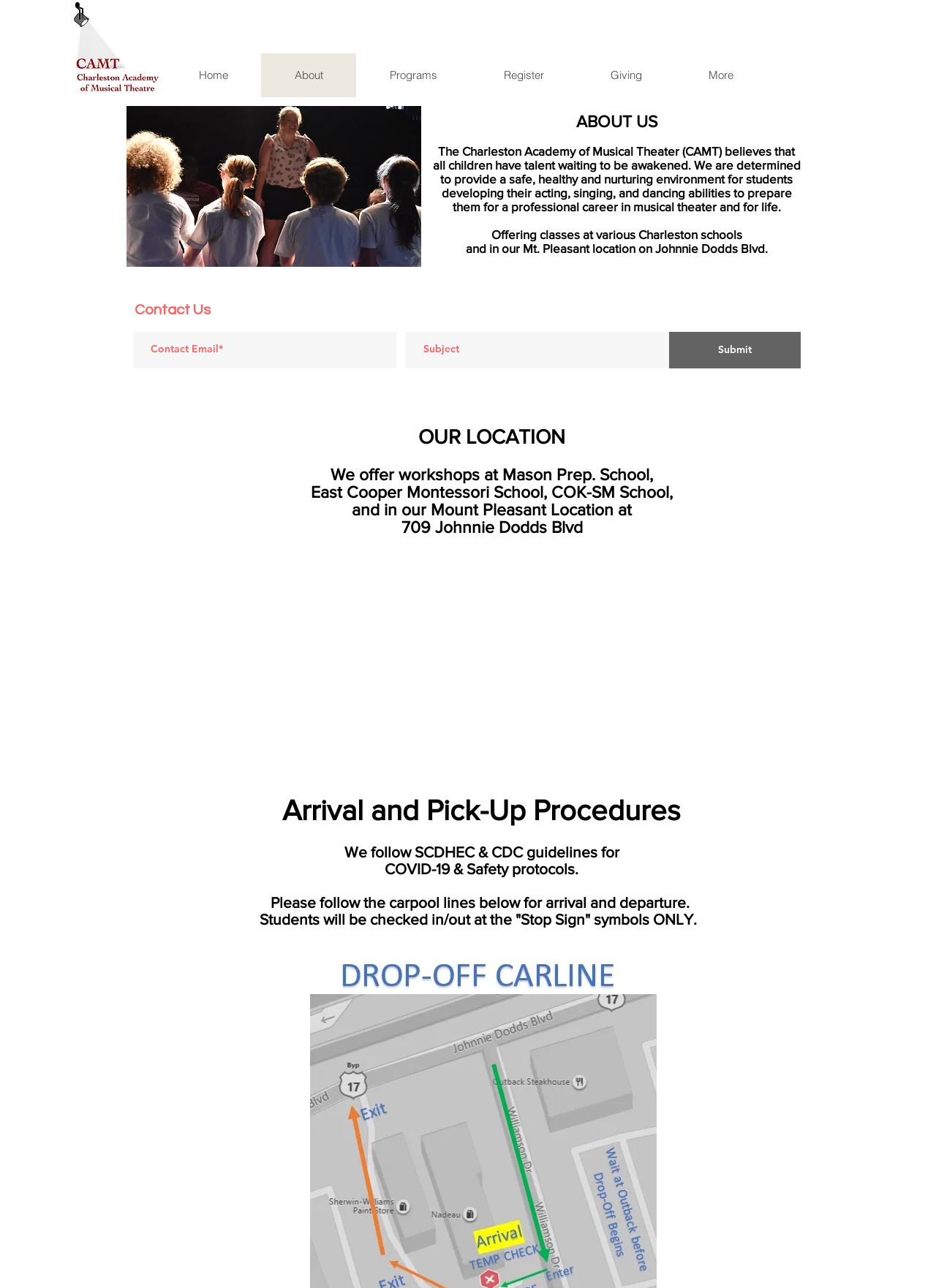Identify the bounding box coordinates of the element to click to follow this instruction: 'Enter the contact email'. Ensure the coordinates are four float values between 0 and 1, provided as [left, top, right, bottom].

[0.142, 0.258, 0.423, 0.286]